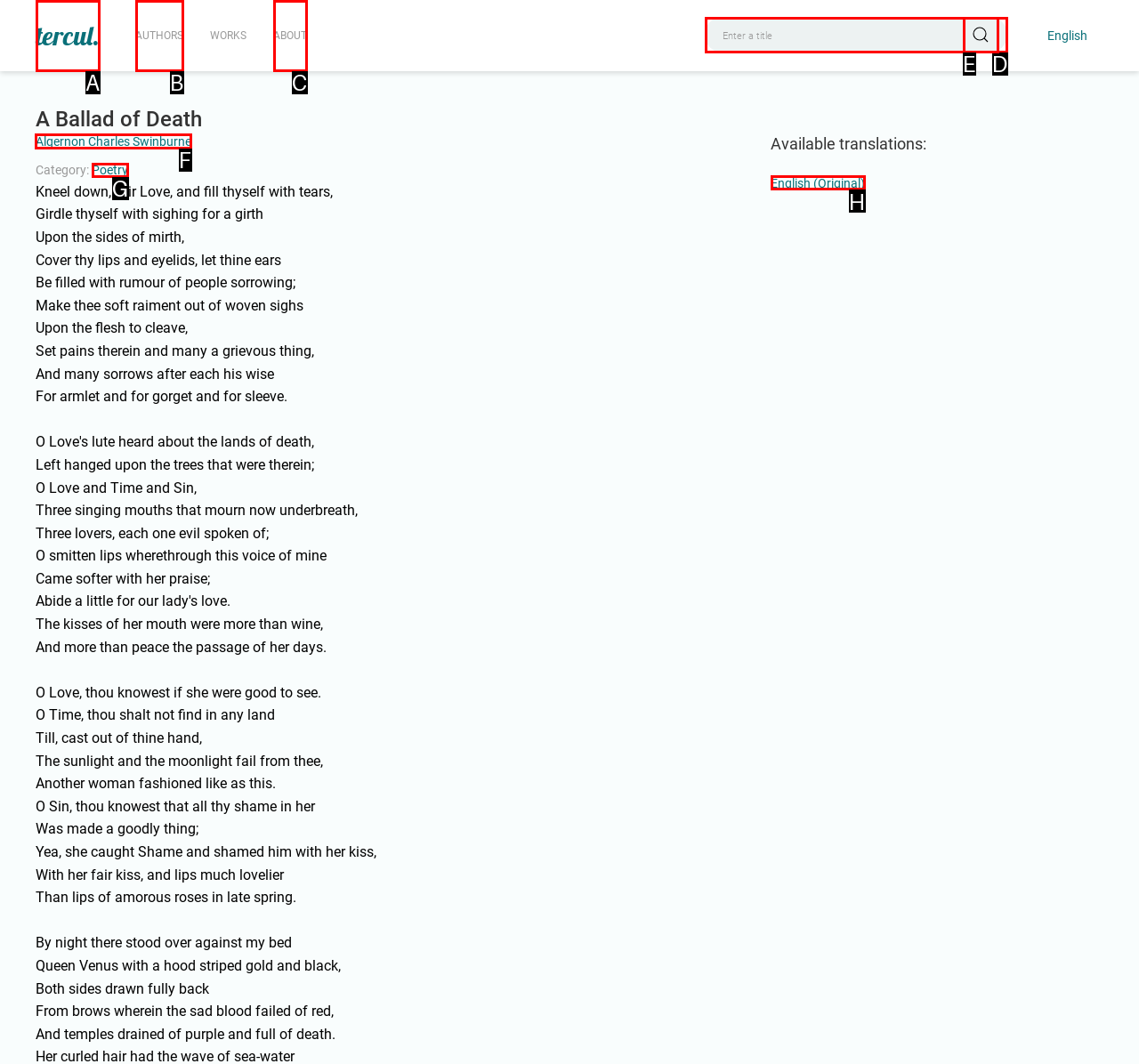Identify the correct option to click in order to complete this task: Read the poem by Algernon Charles Swinburne
Answer with the letter of the chosen option directly.

F